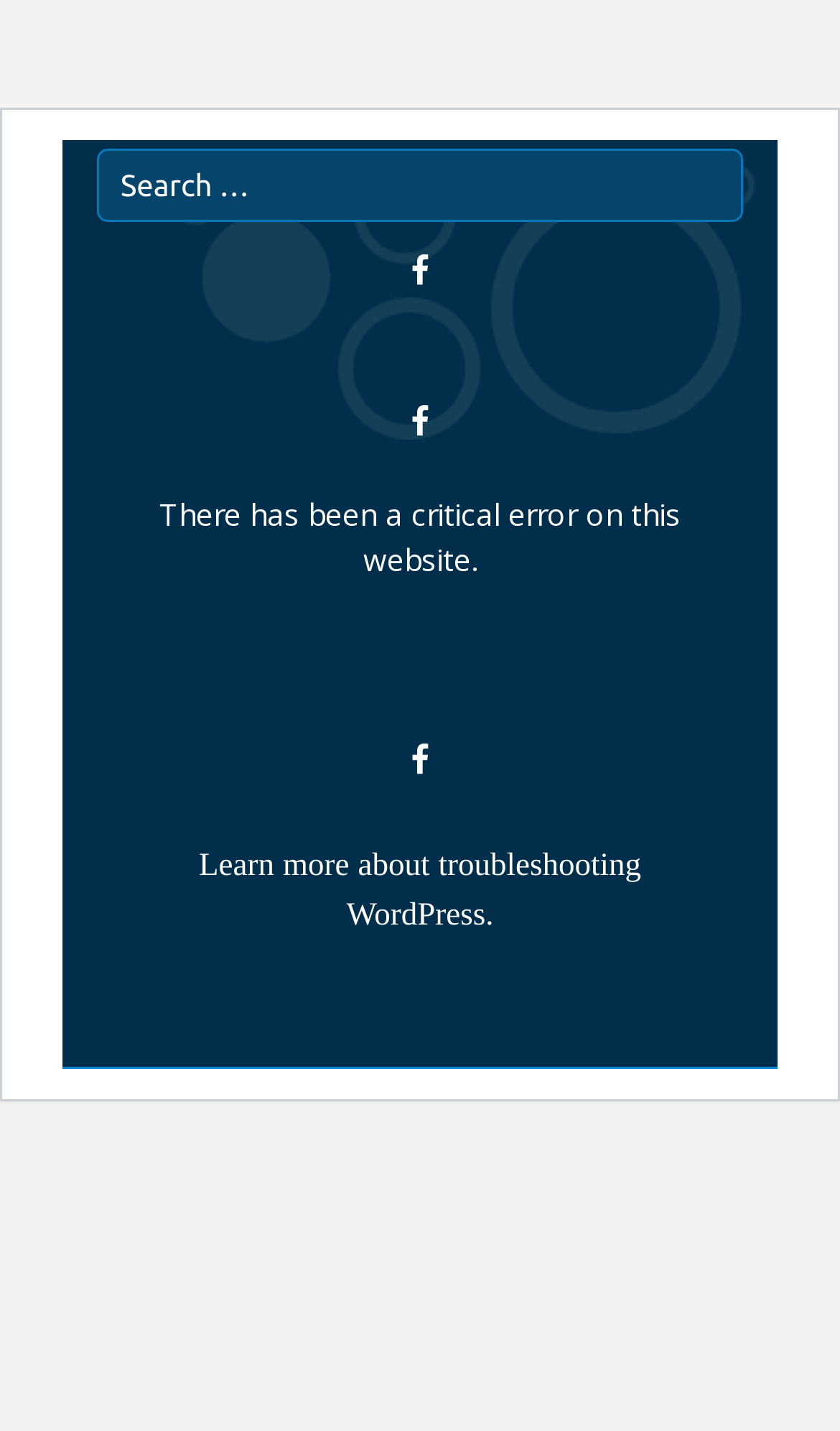Provide your answer in one word or a succinct phrase for the question: 
What is the topic of the webpage?

Neurological Disorders